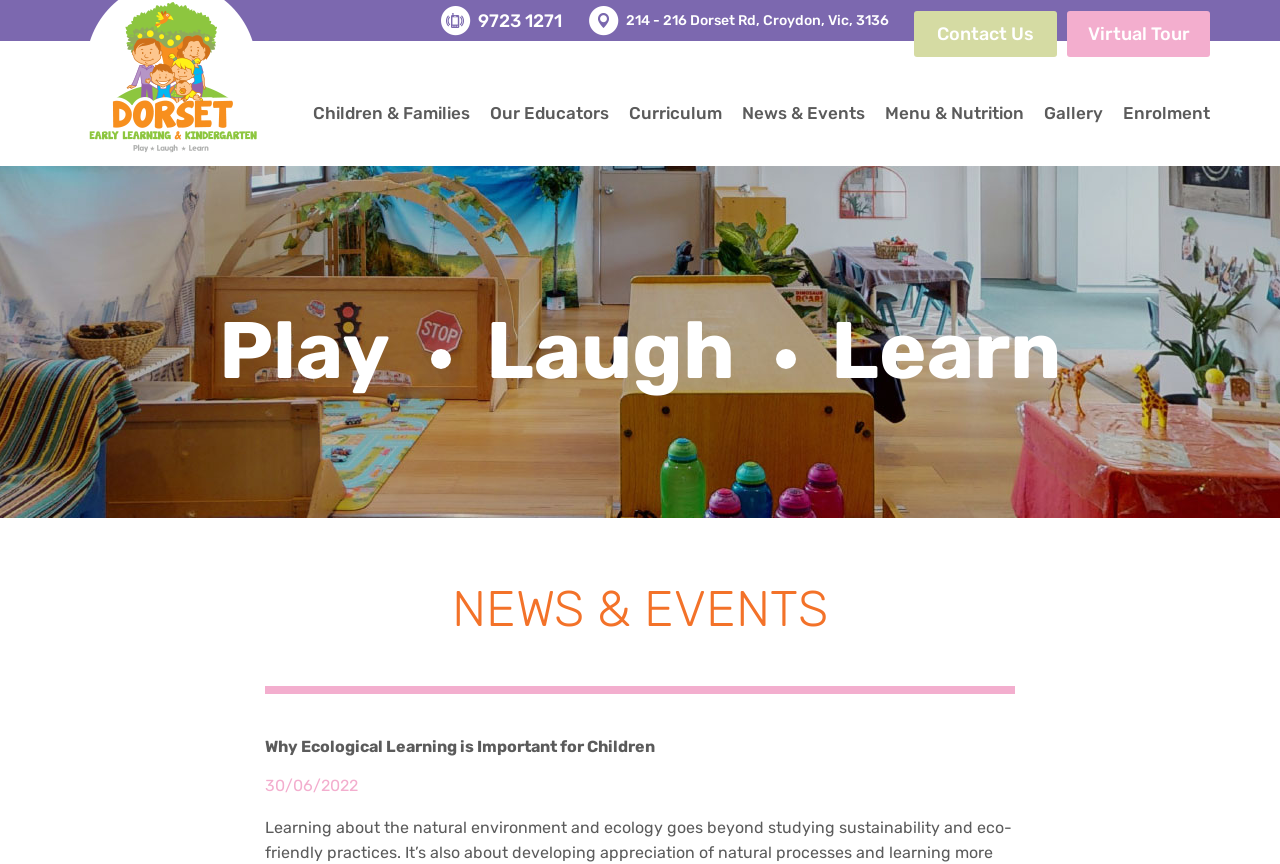Use the information in the screenshot to answer the question comprehensively: What is the logo located at?

I found the location of the logo by examining the image element with the bounding box coordinates [0.068, 0.002, 0.203, 0.177]. The y-coordinate of 0.002 indicates that the logo is located at the top of the webpage, and the x-coordinate of 0.068 indicates that it is located near the left edge.